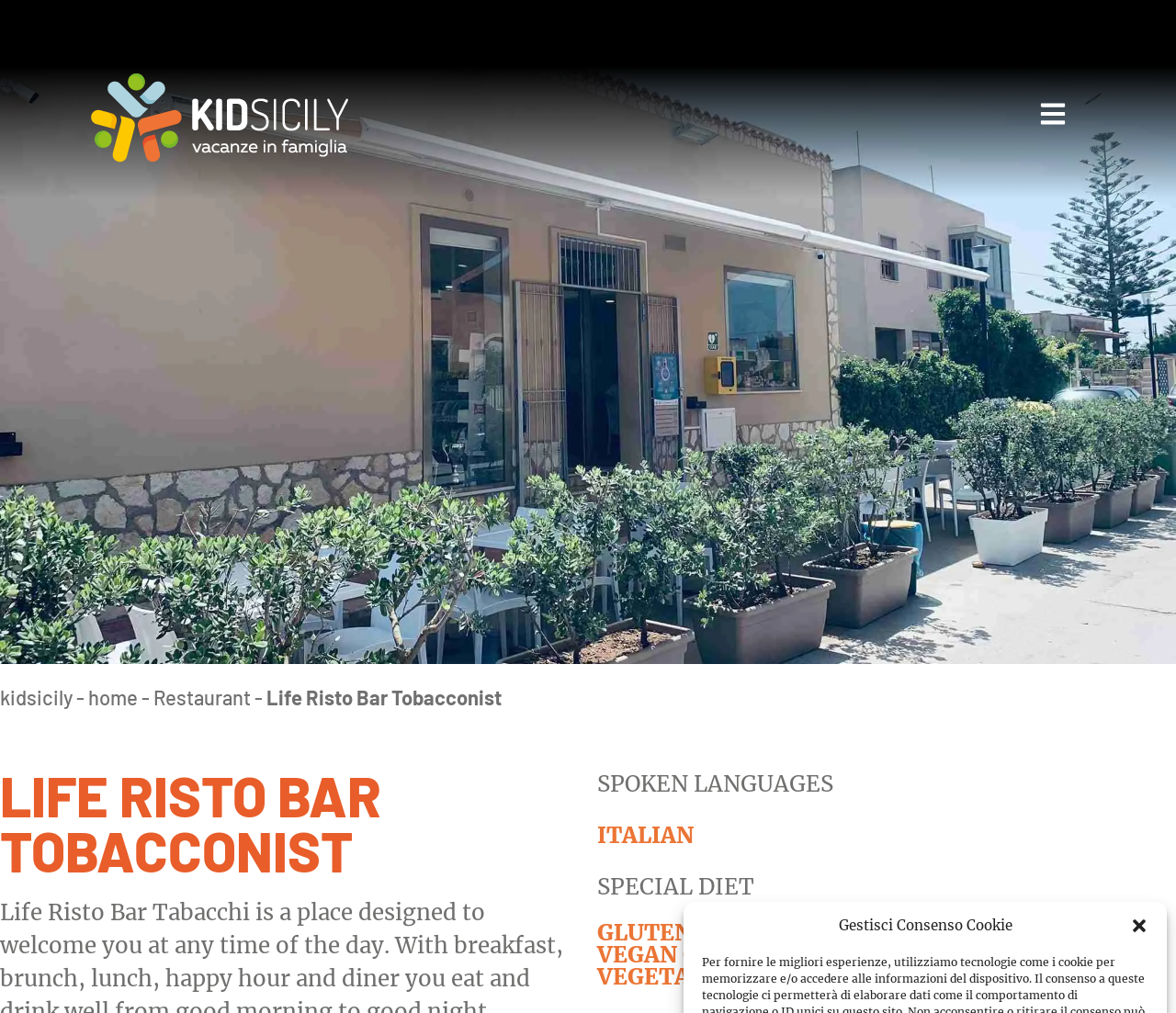Please determine the bounding box coordinates for the element that should be clicked to follow these instructions: "Go to the 'Restaurant' page".

[0.13, 0.676, 0.213, 0.7]